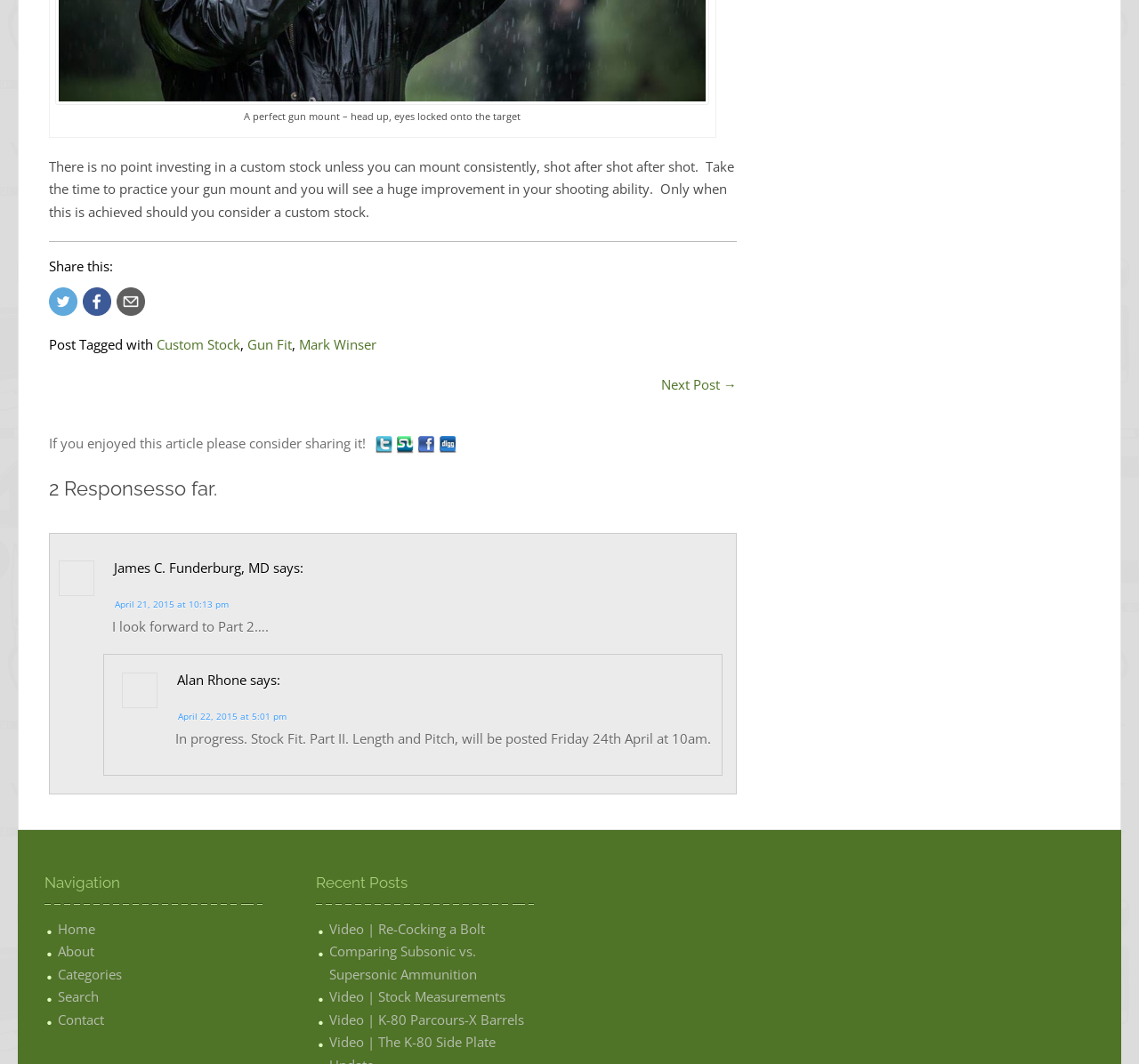Determine the bounding box coordinates for the area you should click to complete the following instruction: "Share this post on Twitter".

[0.043, 0.27, 0.068, 0.297]